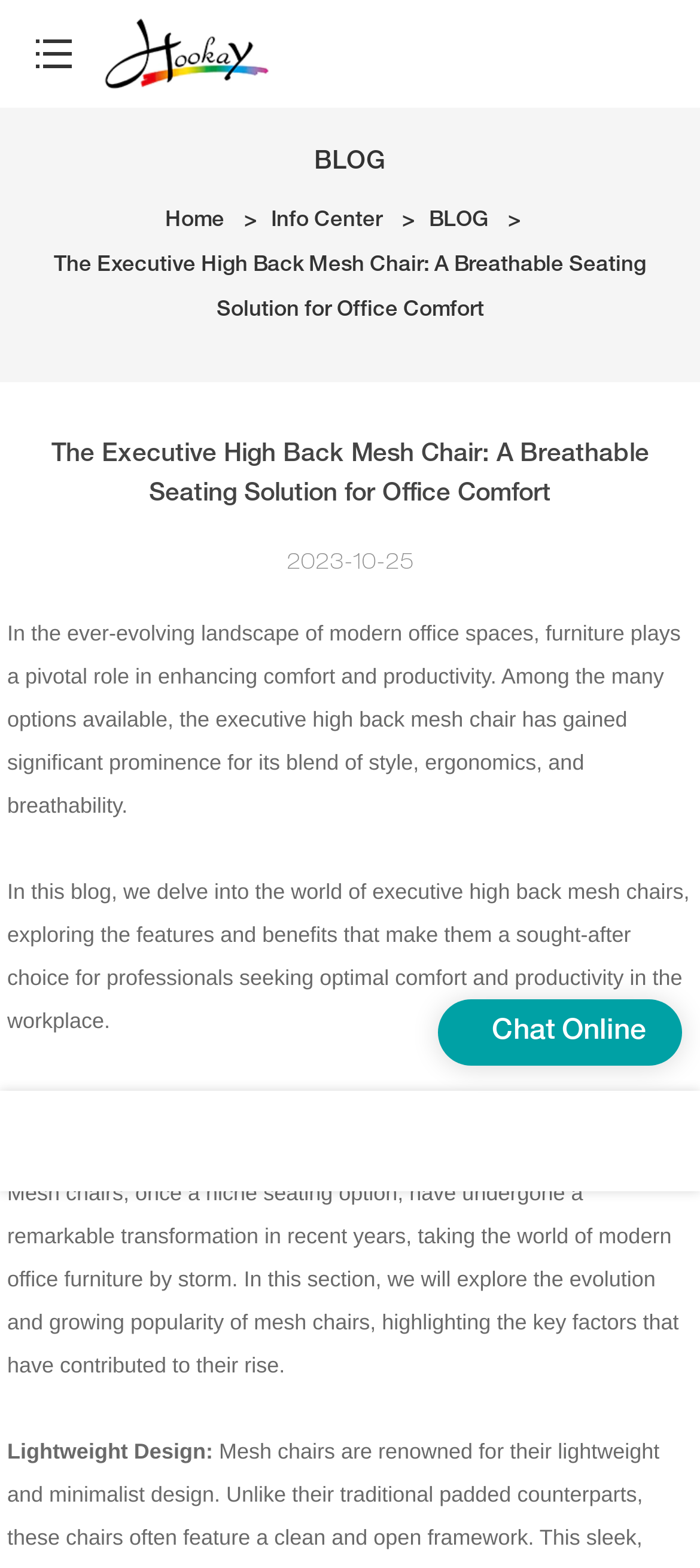Given the element description "BLOG" in the screenshot, predict the bounding box coordinates of that UI element.

[0.613, 0.134, 0.697, 0.146]